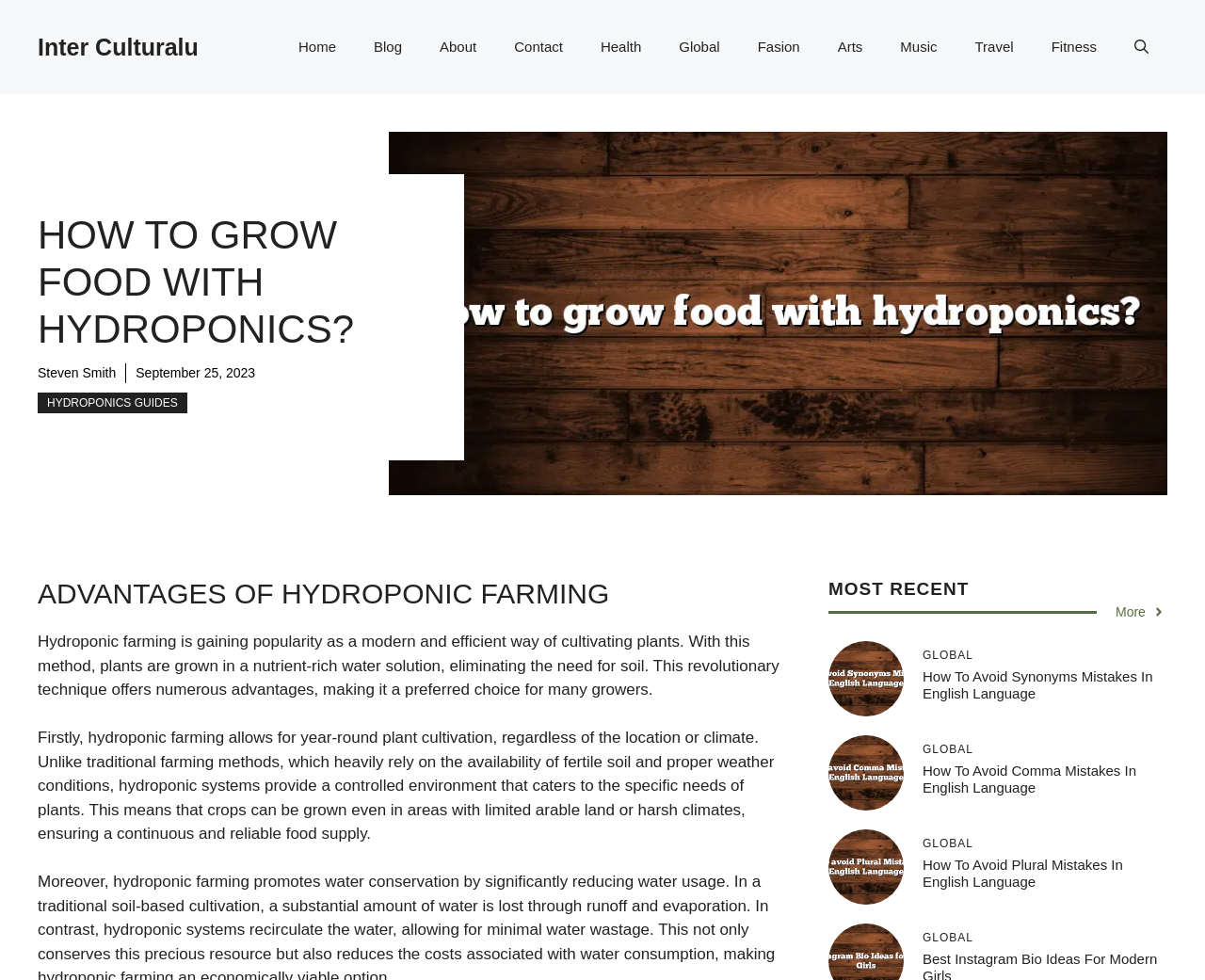Please provide the bounding box coordinates for the element that needs to be clicked to perform the following instruction: "View the 'MOST RECENT' section". The coordinates should be given as four float numbers between 0 and 1, i.e., [left, top, right, bottom].

[0.688, 0.589, 0.969, 0.615]